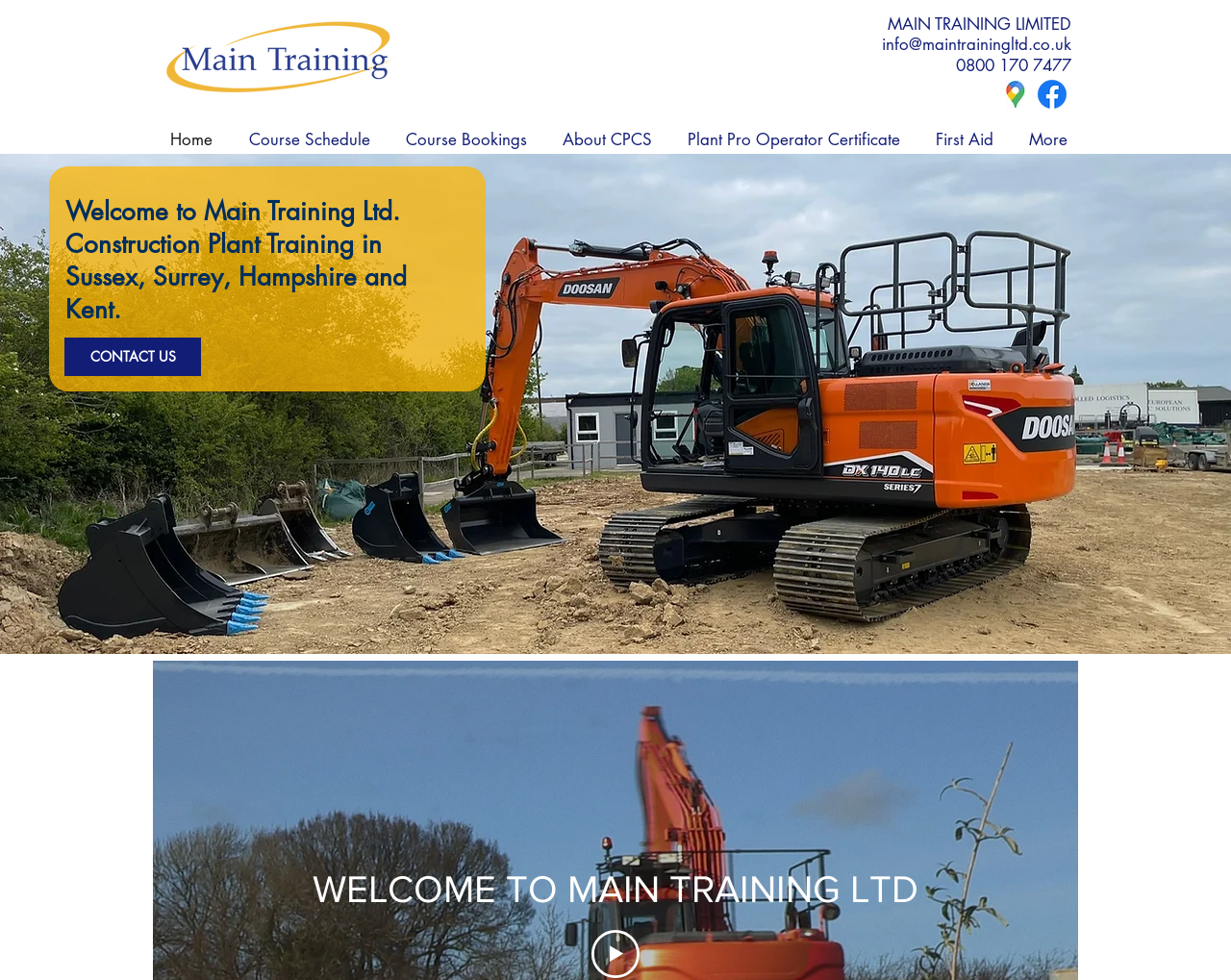Identify the bounding box coordinates of the clickable section necessary to follow the following instruction: "Click the Main Training Logo". The coordinates should be presented as four float numbers from 0 to 1, i.e., [left, top, right, bottom].

[0.129, 0.011, 0.327, 0.104]